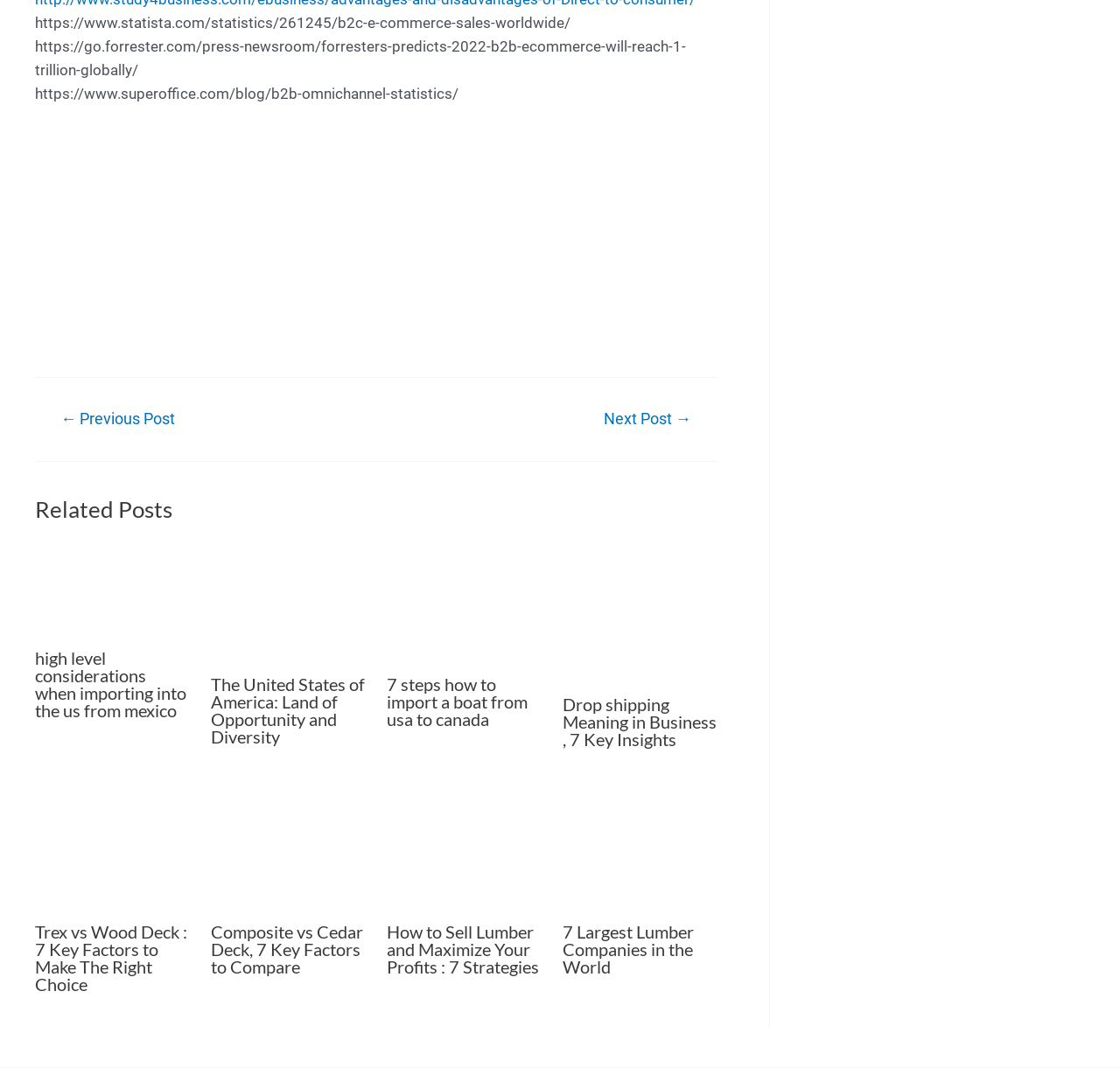Give a one-word or one-phrase response to the question: 
What is the URL mentioned in the first static text?

https://www.statista.com/statistics/261245/b2c-e-commerce-sales-worldwide/